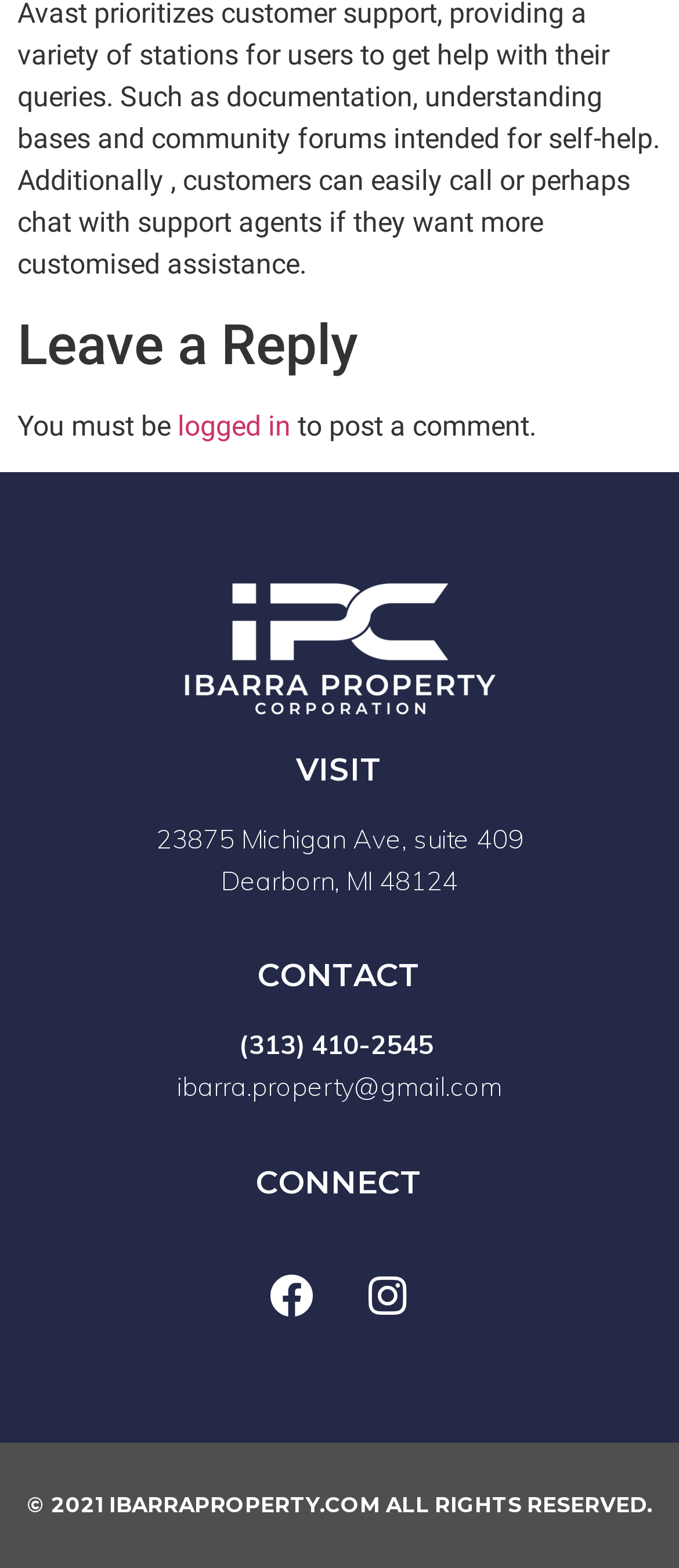What is the copyright year of the website?
Can you give a detailed and elaborate answer to the question?

At the bottom of the webpage, I found the copyright notice '© 2021 IBARRAPROPERTY.COM ALL RIGHTS RESERVED.', which indicates that the website's copyright year is 2021.